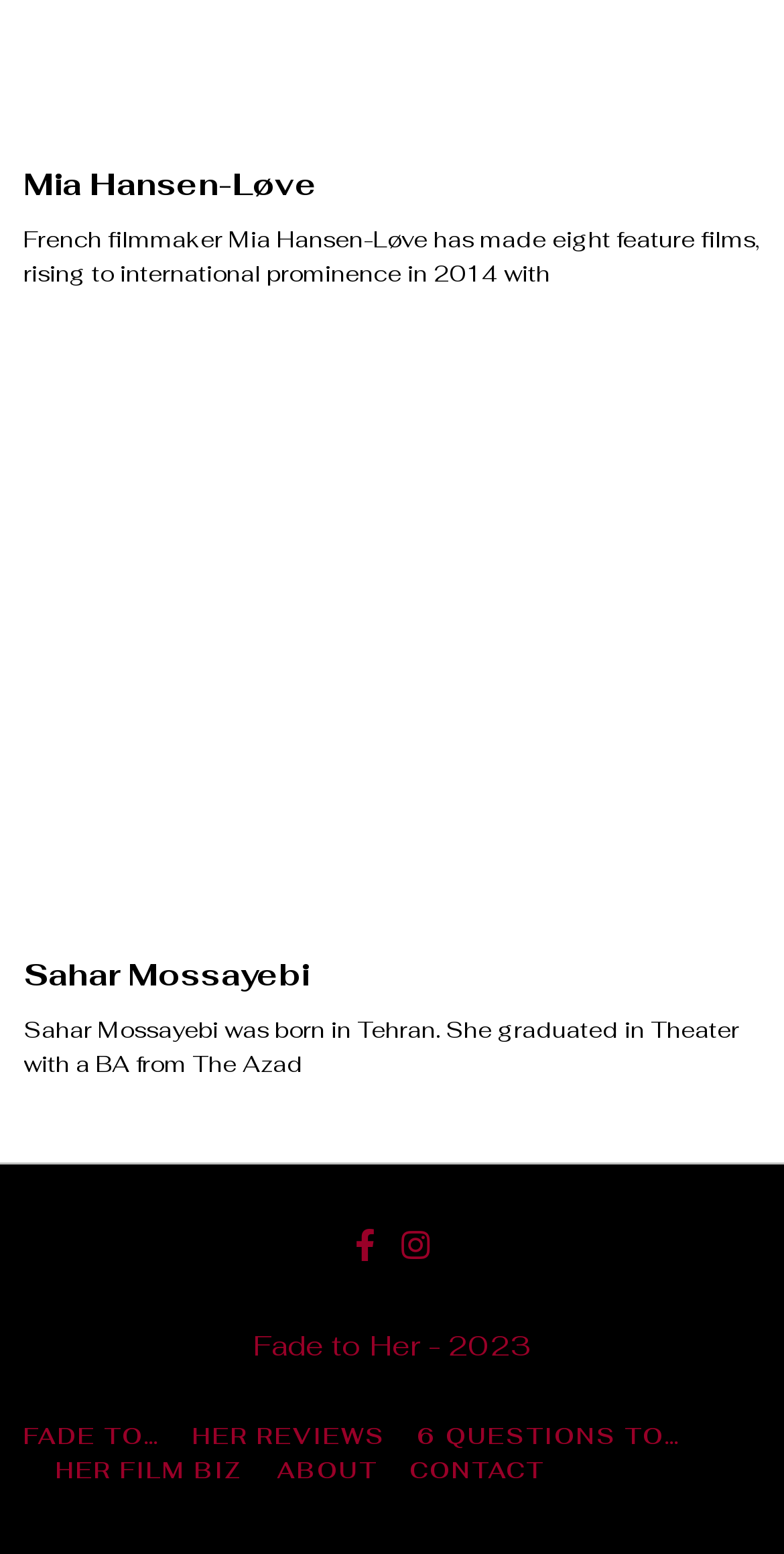Bounding box coordinates are specified in the format (top-left x, top-left y, bottom-right x, bottom-right y). All values are floating point numbers bounded between 0 and 1. Please provide the bounding box coordinate of the region this sentence describes: Mia Hansen-Løve

[0.03, 0.105, 0.404, 0.131]